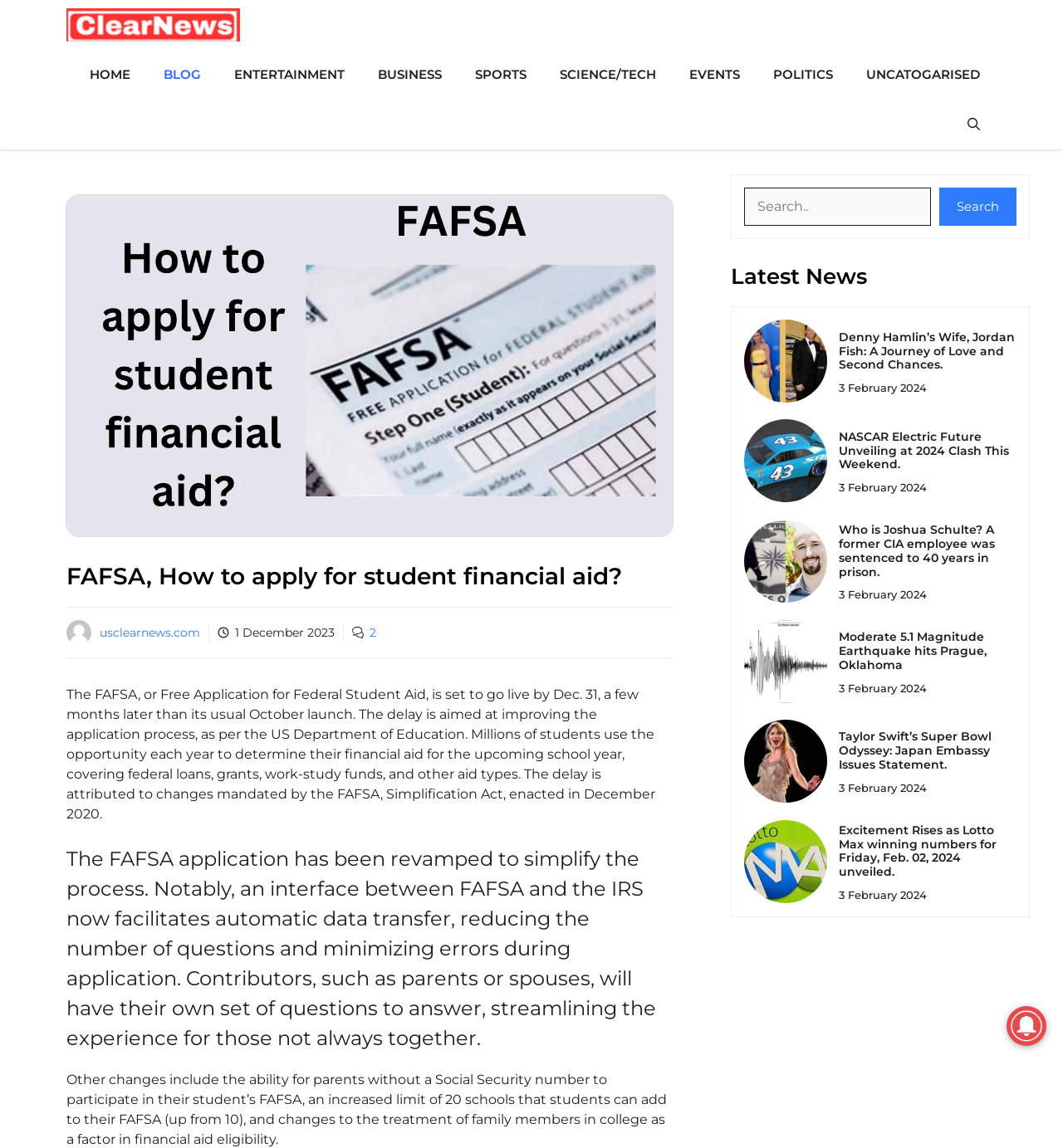Specify the bounding box coordinates for the region that must be clicked to perform the given instruction: "View the image of Denny Hamlin's Wife".

[0.7, 0.279, 0.778, 0.351]